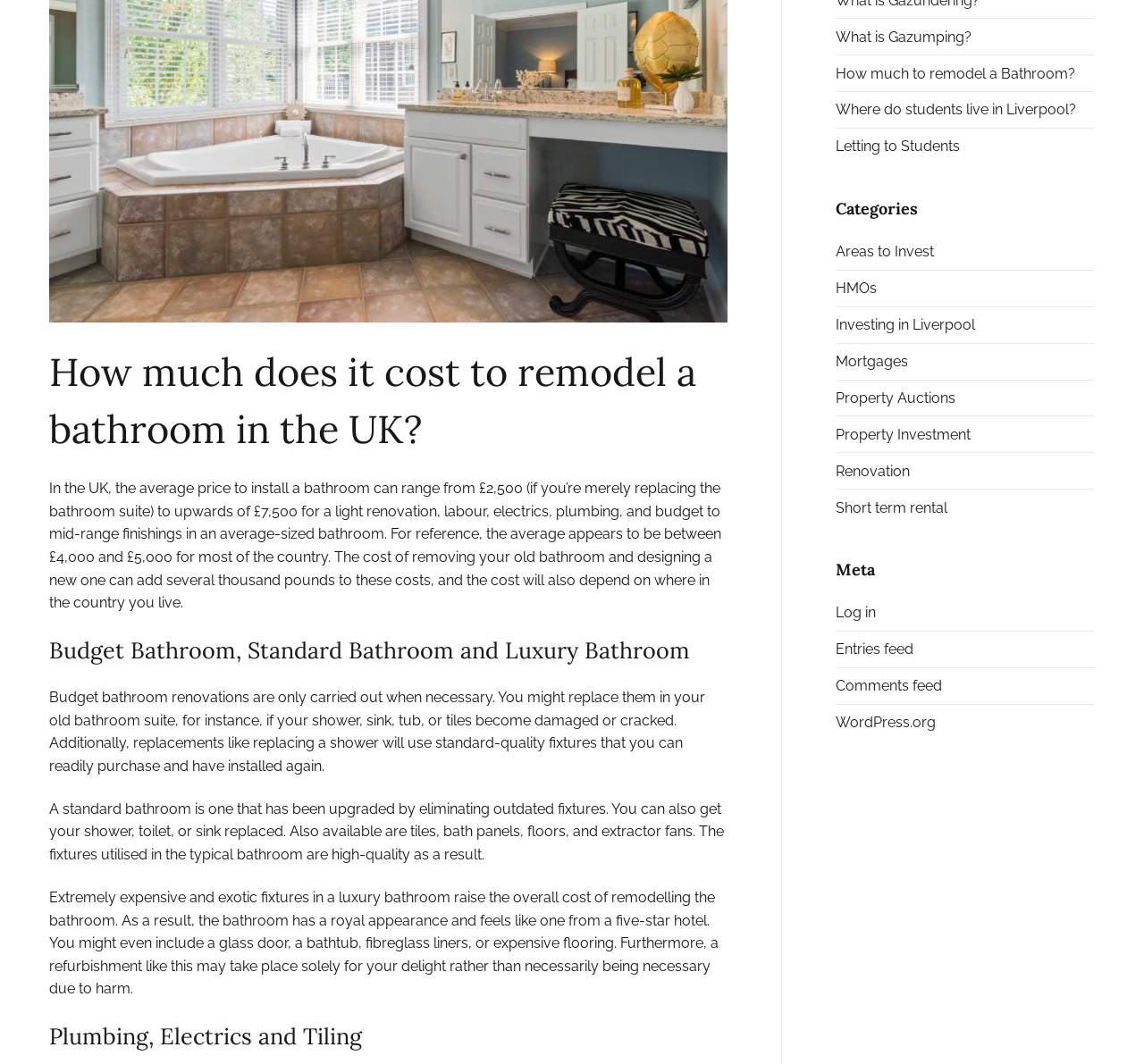What are the three types of bathroom renovations mentioned?
Carefully examine the image and provide a detailed answer to the question.

The webpage mentions three types of bathroom renovations: Budget bathroom renovations, which are only carried out when necessary and use standard-quality fixtures; Standard bathroom renovations, which upgrade outdated fixtures and use high-quality fixtures; and Luxury bathroom renovations, which use extremely expensive and exotic fixtures to give the bathroom a royal appearance.